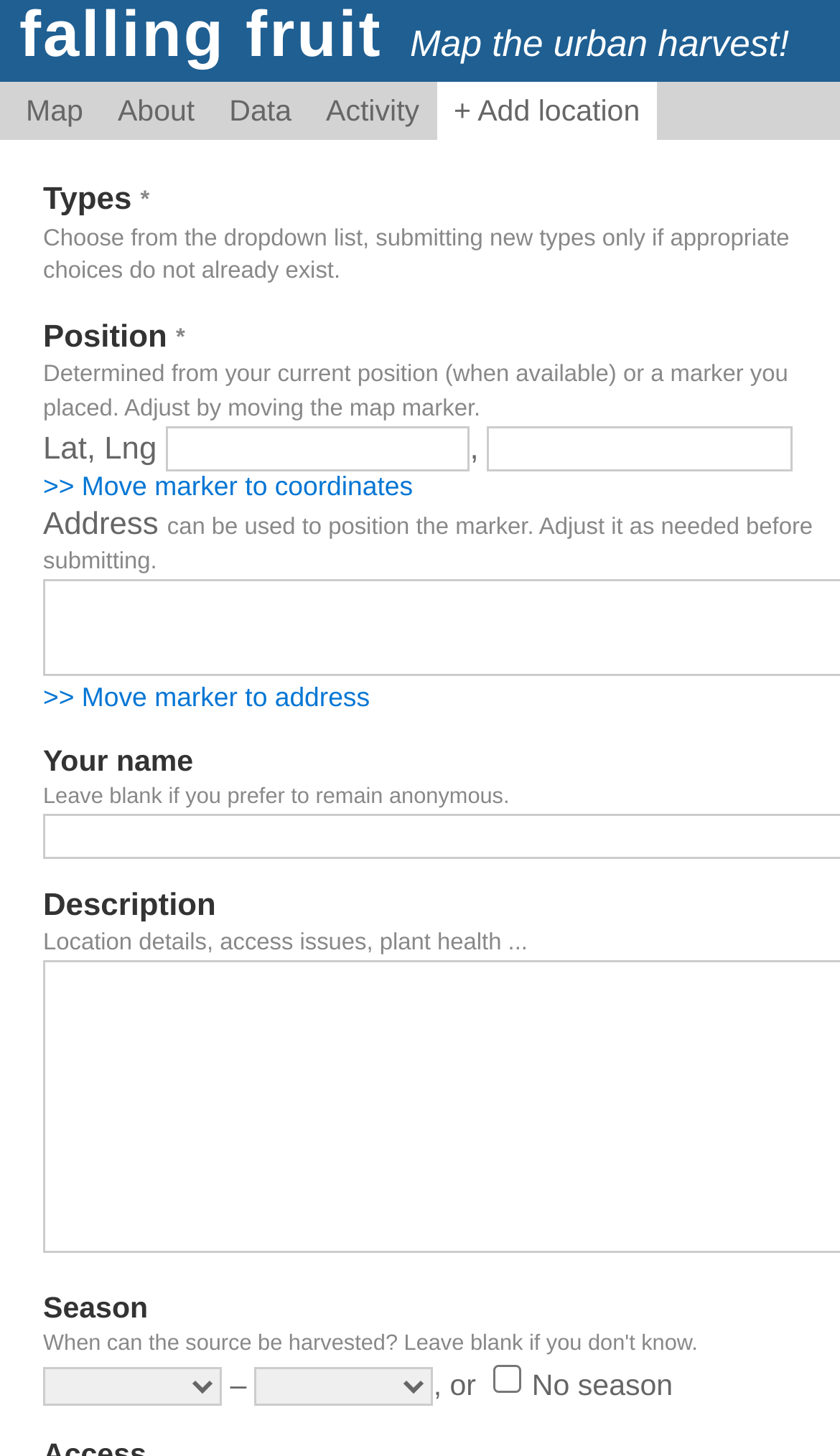From the webpage screenshot, predict the bounding box of the UI element that matches this description: "parent_node: , name="location[lat]"".

[0.197, 0.293, 0.559, 0.324]